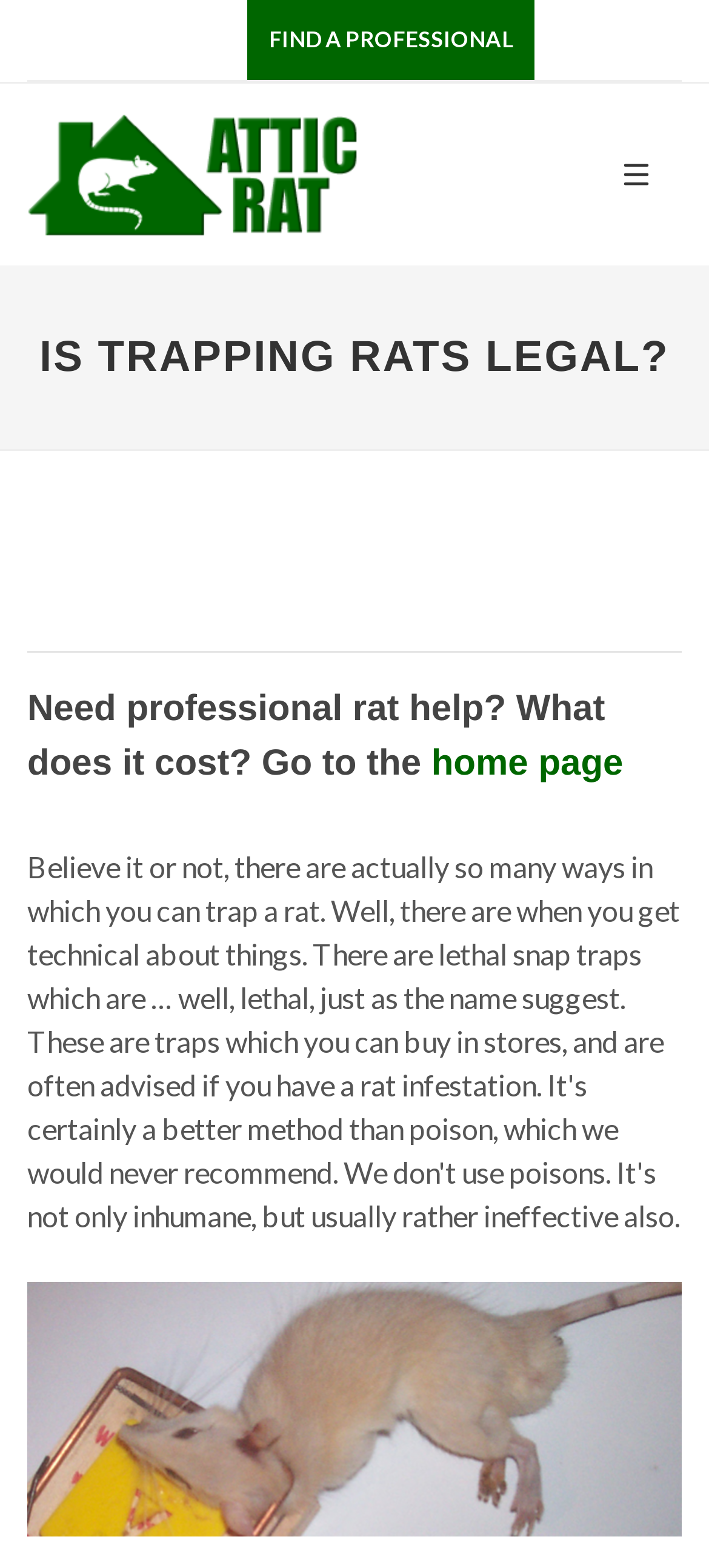Determine which piece of text is the heading of the webpage and provide it.

IS TRAPPING RATS LEGAL?